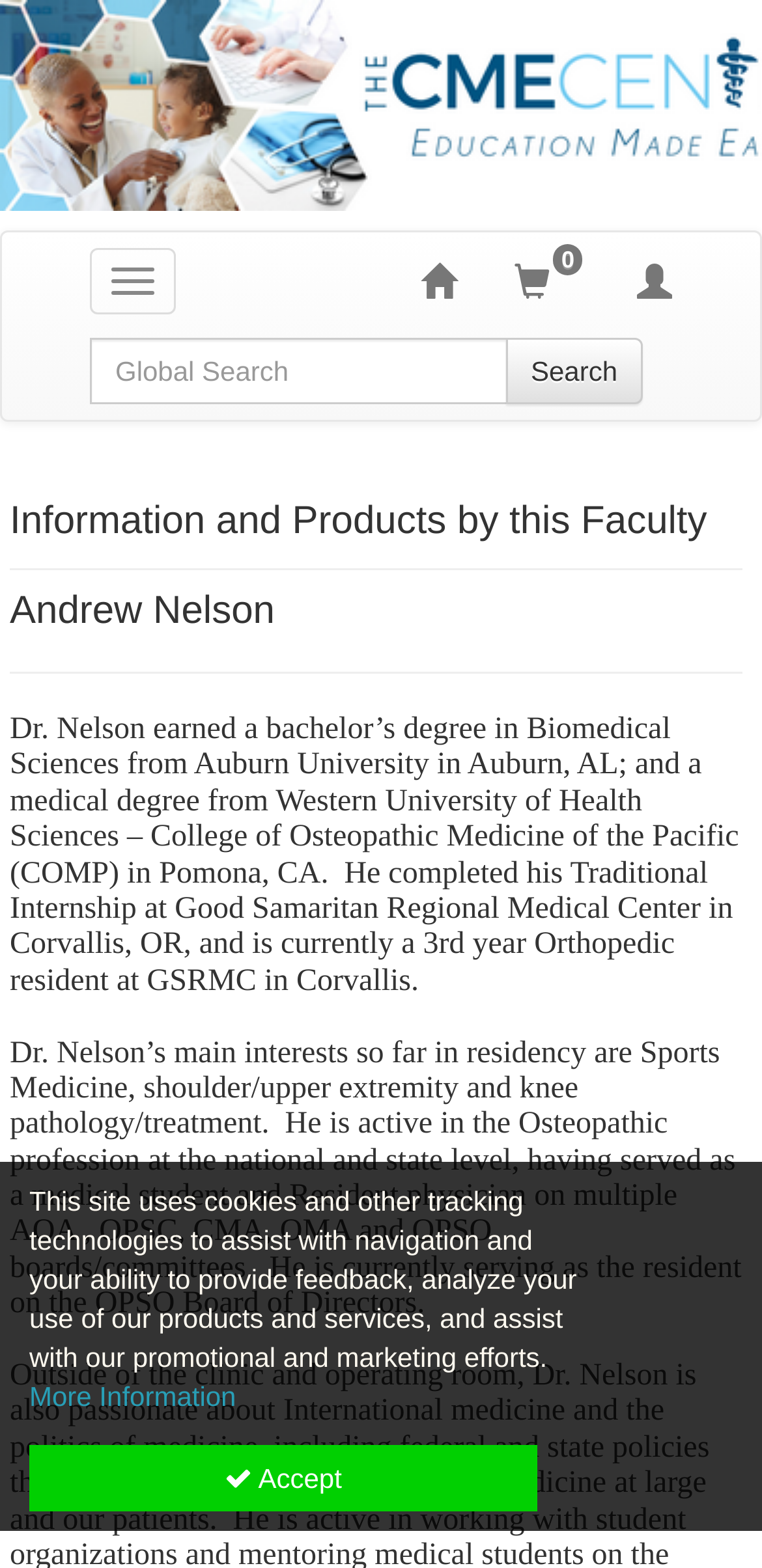What is the main interest of Dr. Nelson?
Offer a detailed and exhaustive answer to the question.

Dr. Nelson's main interests can be found in the StaticText element with the text 'Dr. Nelson’s main interests so far in residency are Sports Medicine, shoulder/upper extremity and knee pathology/treatment.', which is located at the middle of the webpage, with a bounding box of [0.013, 0.661, 0.973, 0.842].